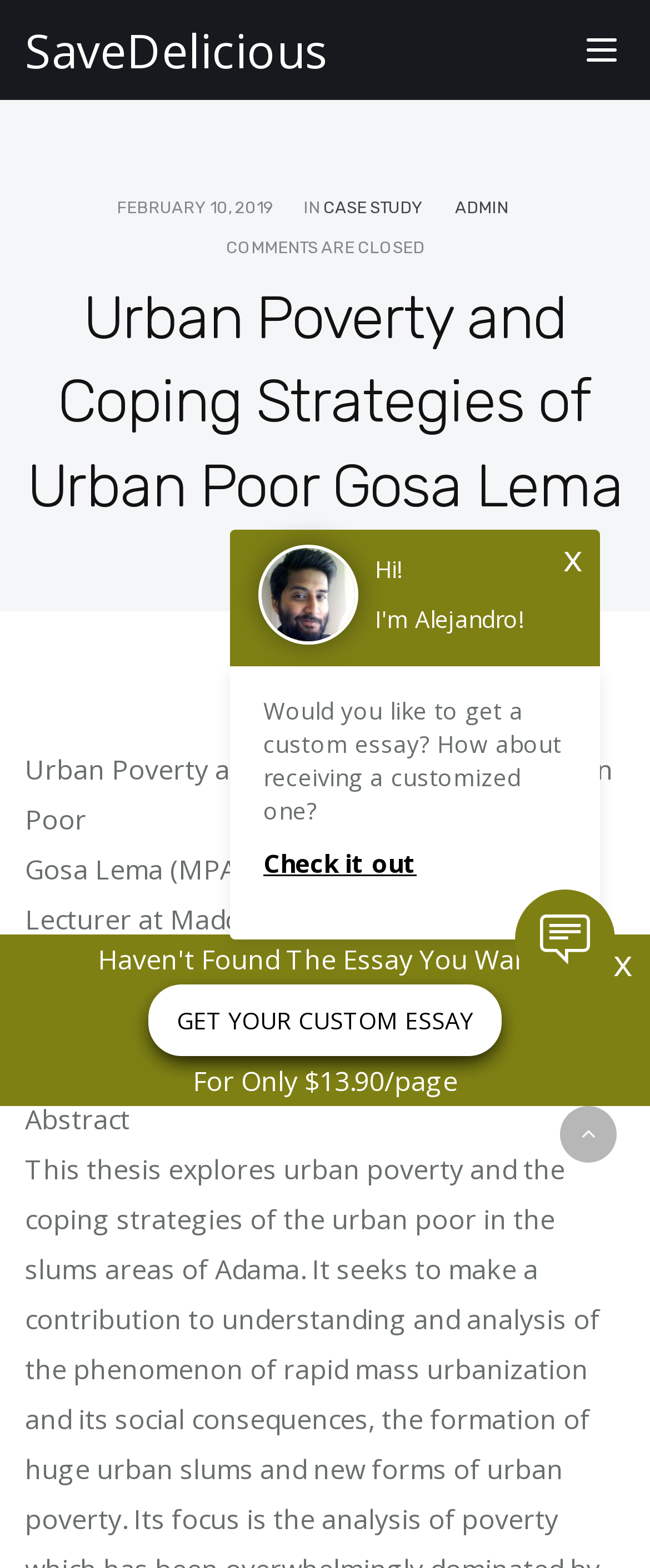What is the date mentioned at the top of the webpage?
Using the image as a reference, answer the question with a short word or phrase.

FEBRUARY 10, 2019